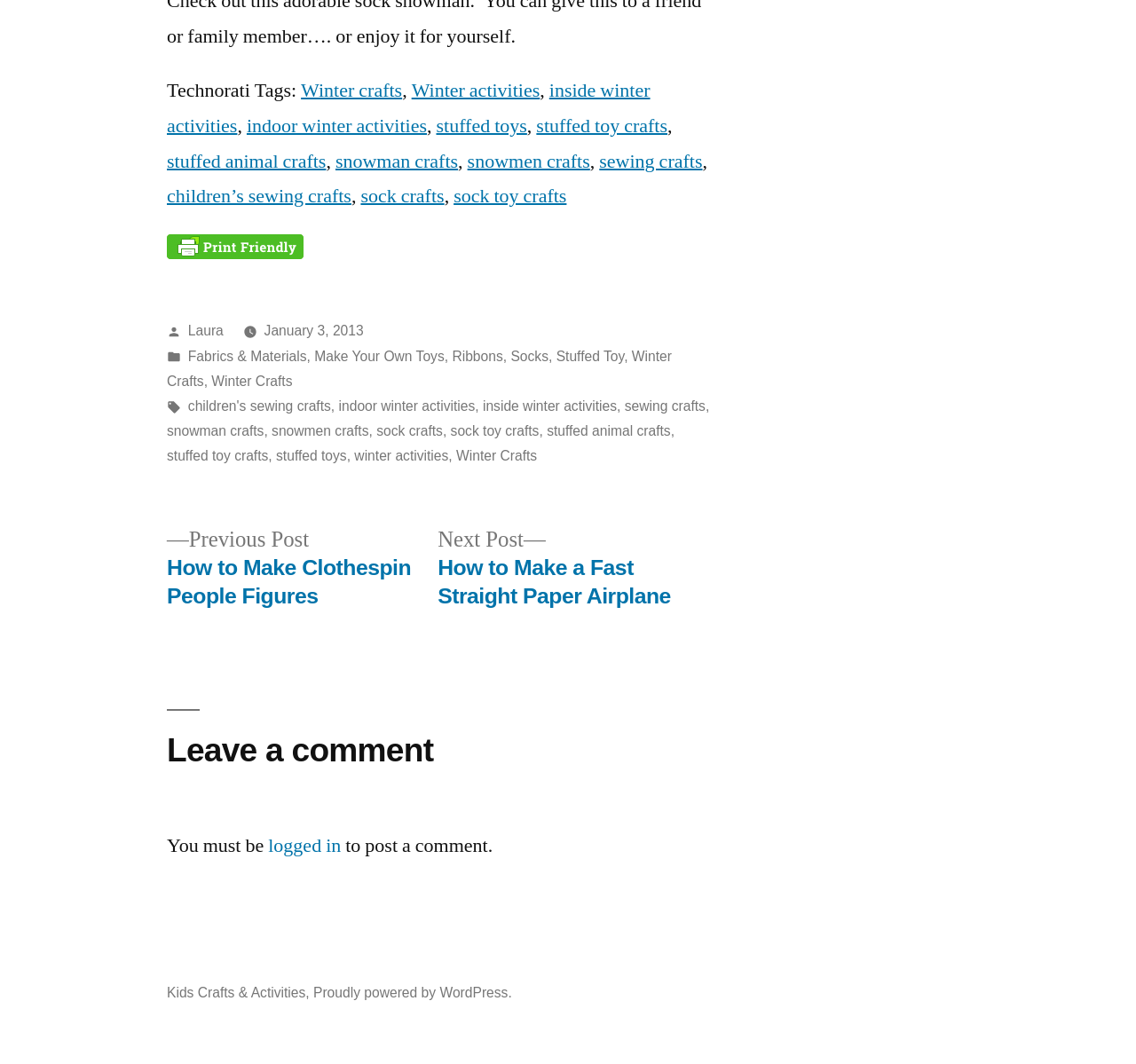Identify the bounding box coordinates for the UI element described as follows: Kids Crafts & Activities. Use the format (top-left x, top-left y, bottom-right x, bottom-right y) and ensure all values are floating point numbers between 0 and 1.

[0.147, 0.926, 0.269, 0.94]